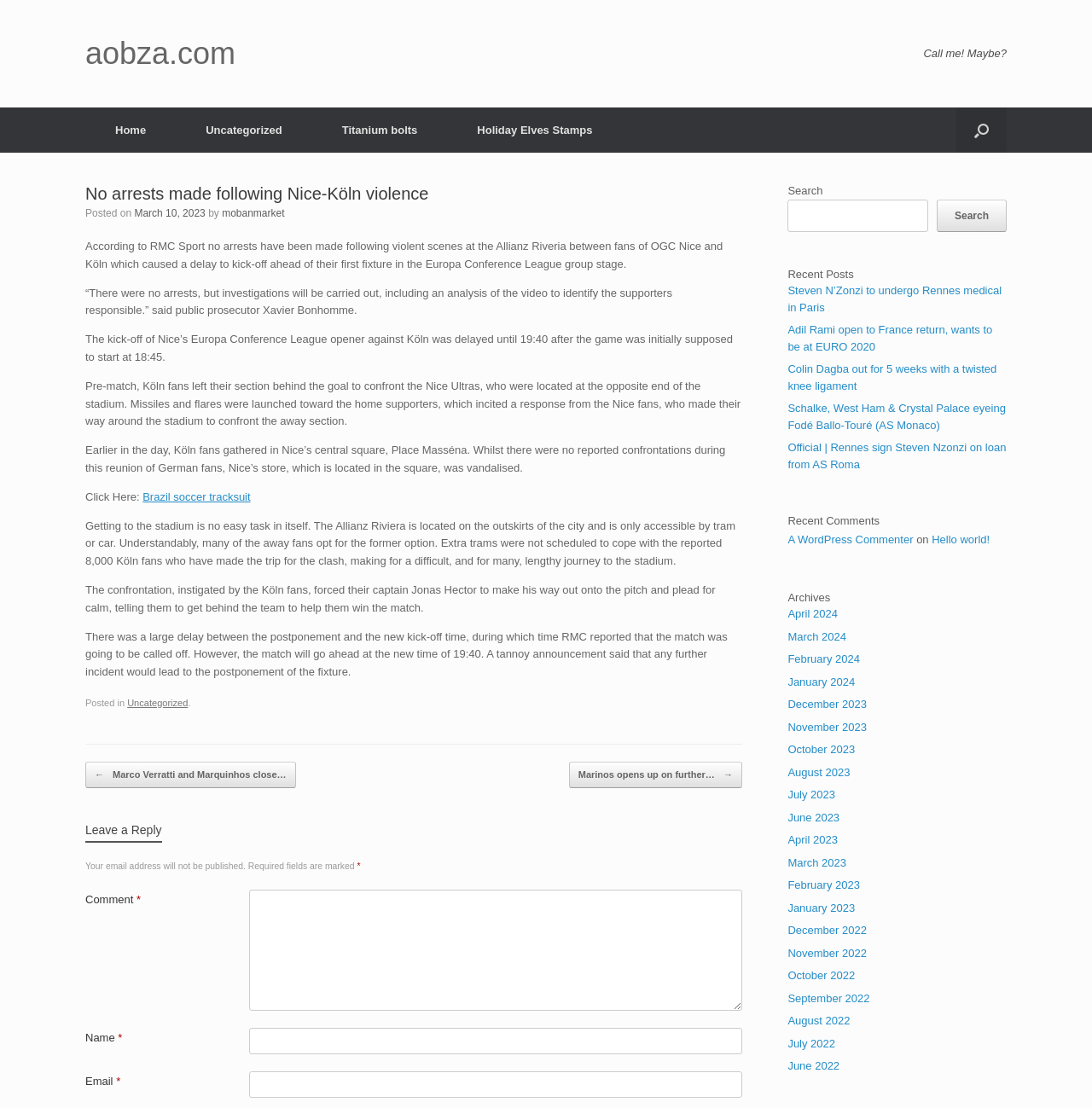Identify the bounding box coordinates of the clickable region necessary to fulfill the following instruction: "Search for something". The bounding box coordinates should be four float numbers between 0 and 1, i.e., [left, top, right, bottom].

[0.721, 0.165, 0.922, 0.209]